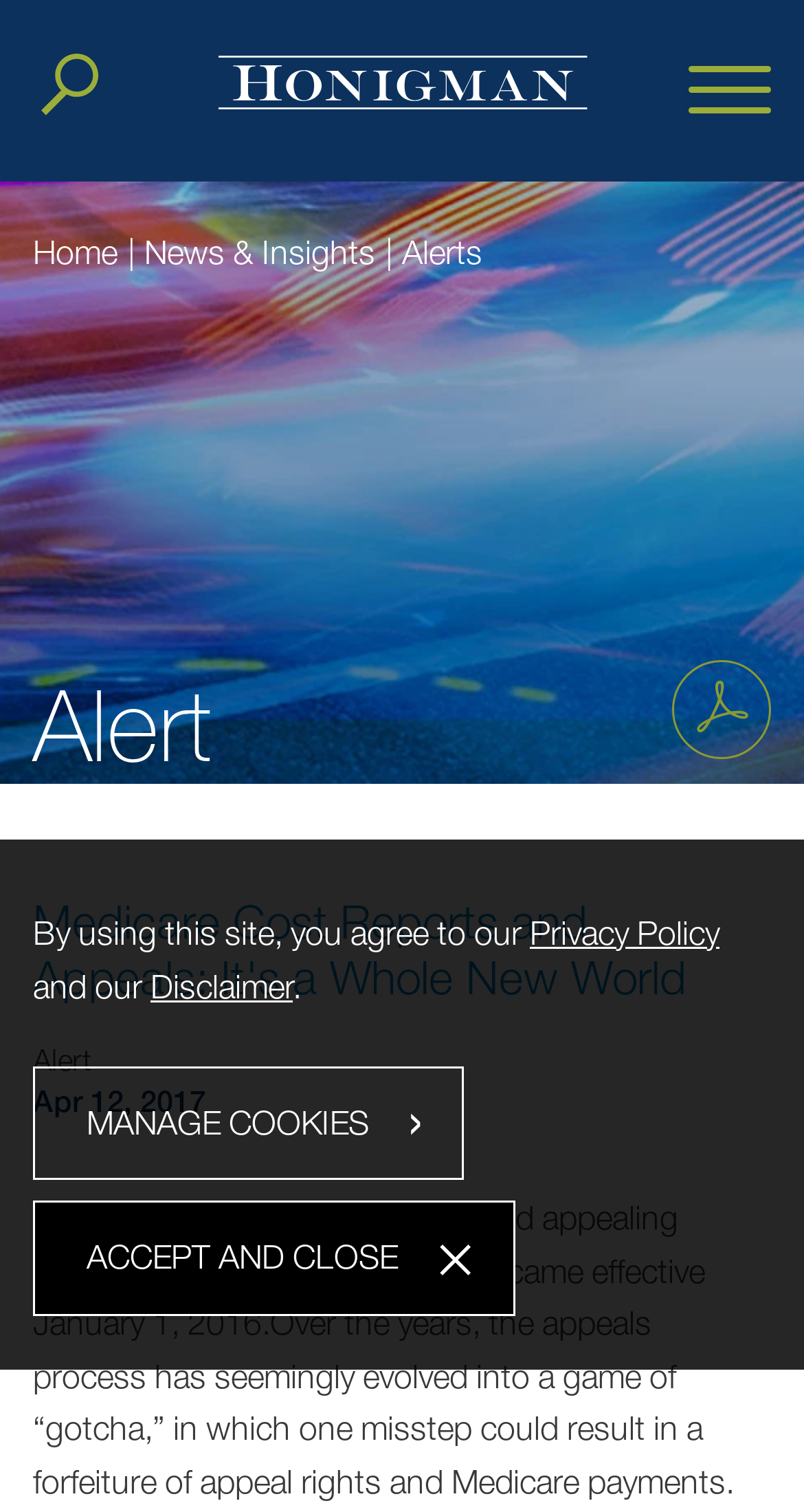Generate an in-depth caption that captures all aspects of the webpage.

The webpage is a law firm's website, specifically Honigman LLP, with a focus on Medicare Cost Reports and Appeals. At the top left, there is a logo of Honigman LLP, which is also a link. Next to it, there are links to "Cookie Settings" and "Search", accompanied by a search icon. On the top right, there are links to "Main Content" and "Main Menu", as well as a button to open the main navigation menu.

Below the top navigation, there is a large banner image that spans the entire width of the page. Underneath the banner, there is an alert message and a navigation menu with links to "Home", "News & Insights", and "Alerts". The navigation menu is separated by vertical lines.

The main content of the page is headed by a title "Medicare Cost Reports and Appeals: It's a Whole New World", which is followed by an alert message and a timestamp of "Apr 12, 2017". There is also a link to print the page as a PDF, accompanied by a PDF icon.

At the bottom of the page, there is a dialog box with a cookie policy message, which includes links to the "Privacy Policy" and "Disclaimer". The dialog box also has two buttons, "MANAGE COOKIES ›" and "ACCEPT AND CLOSE ×".